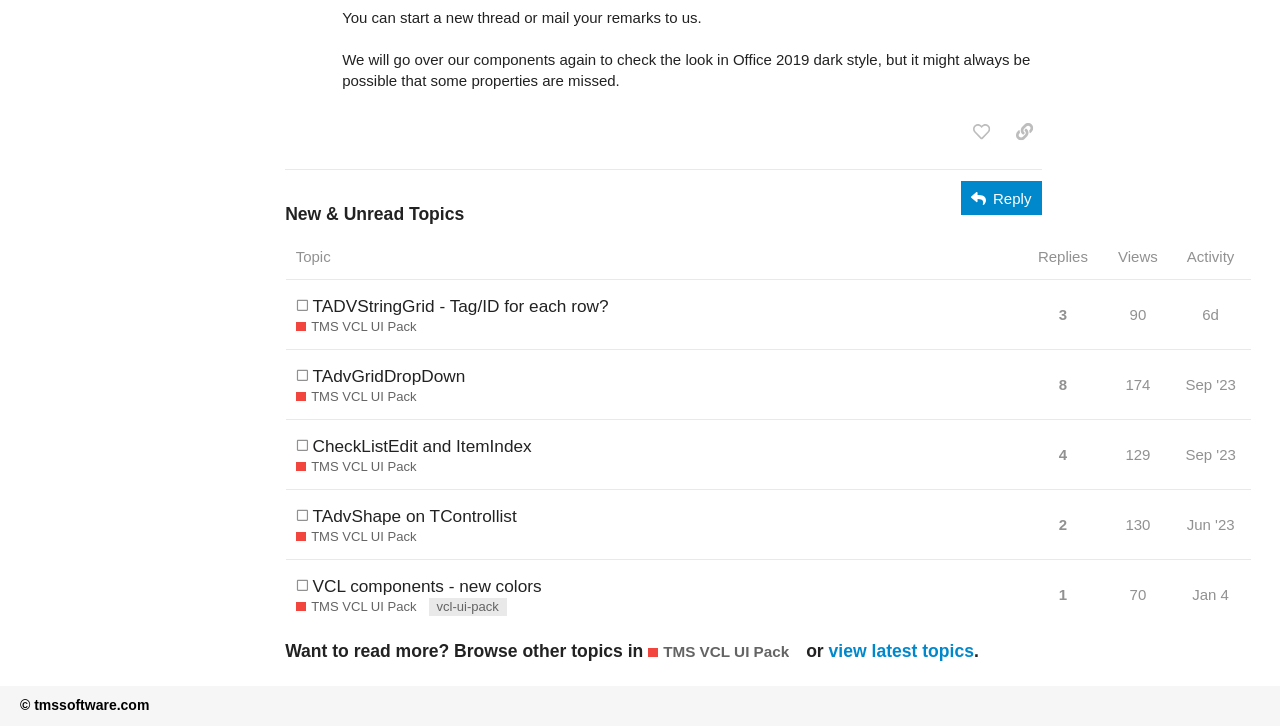Provide the bounding box coordinates for the area that should be clicked to complete the instruction: "View topic TADVStringGrid - Tag/ID for each row?".

[0.244, 0.387, 0.475, 0.455]